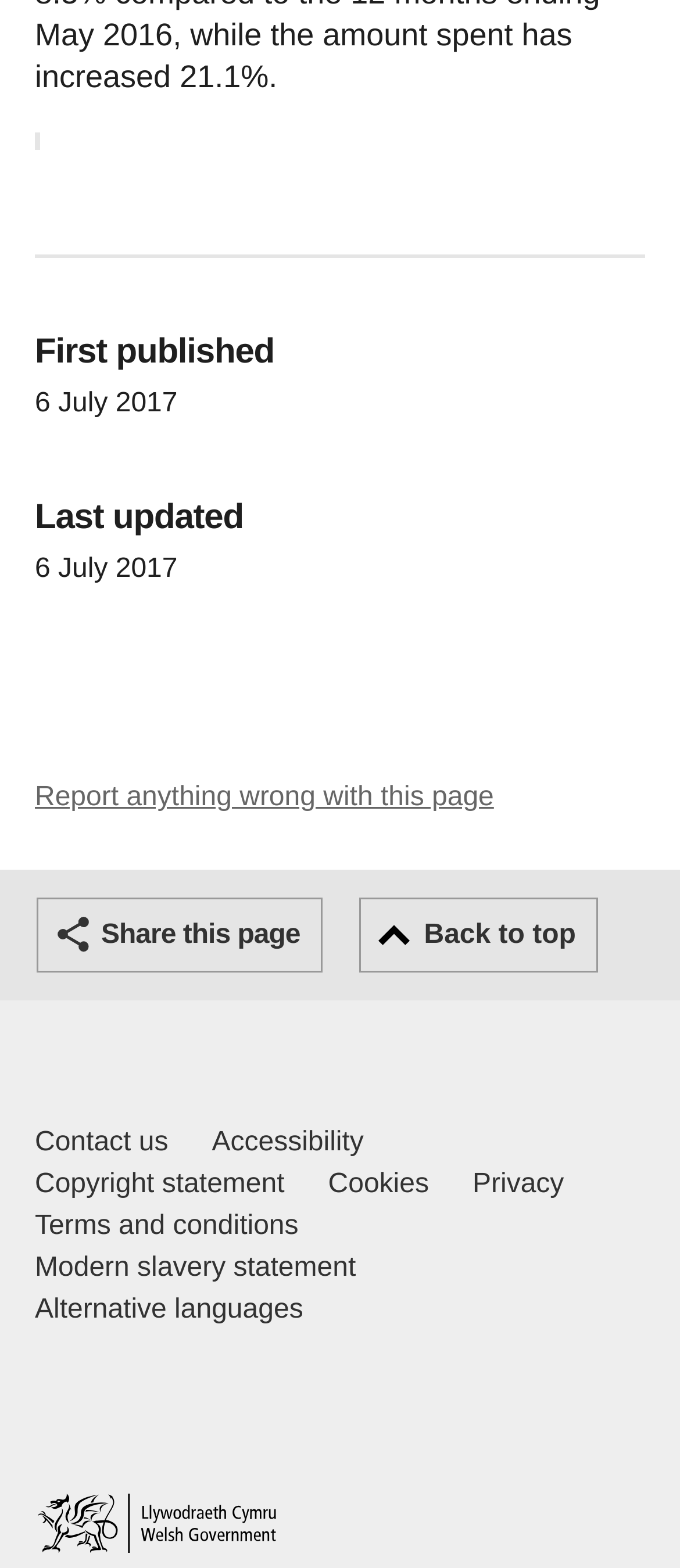Provide a one-word or brief phrase answer to the question:
What is the last updated date of the content?

Unknown